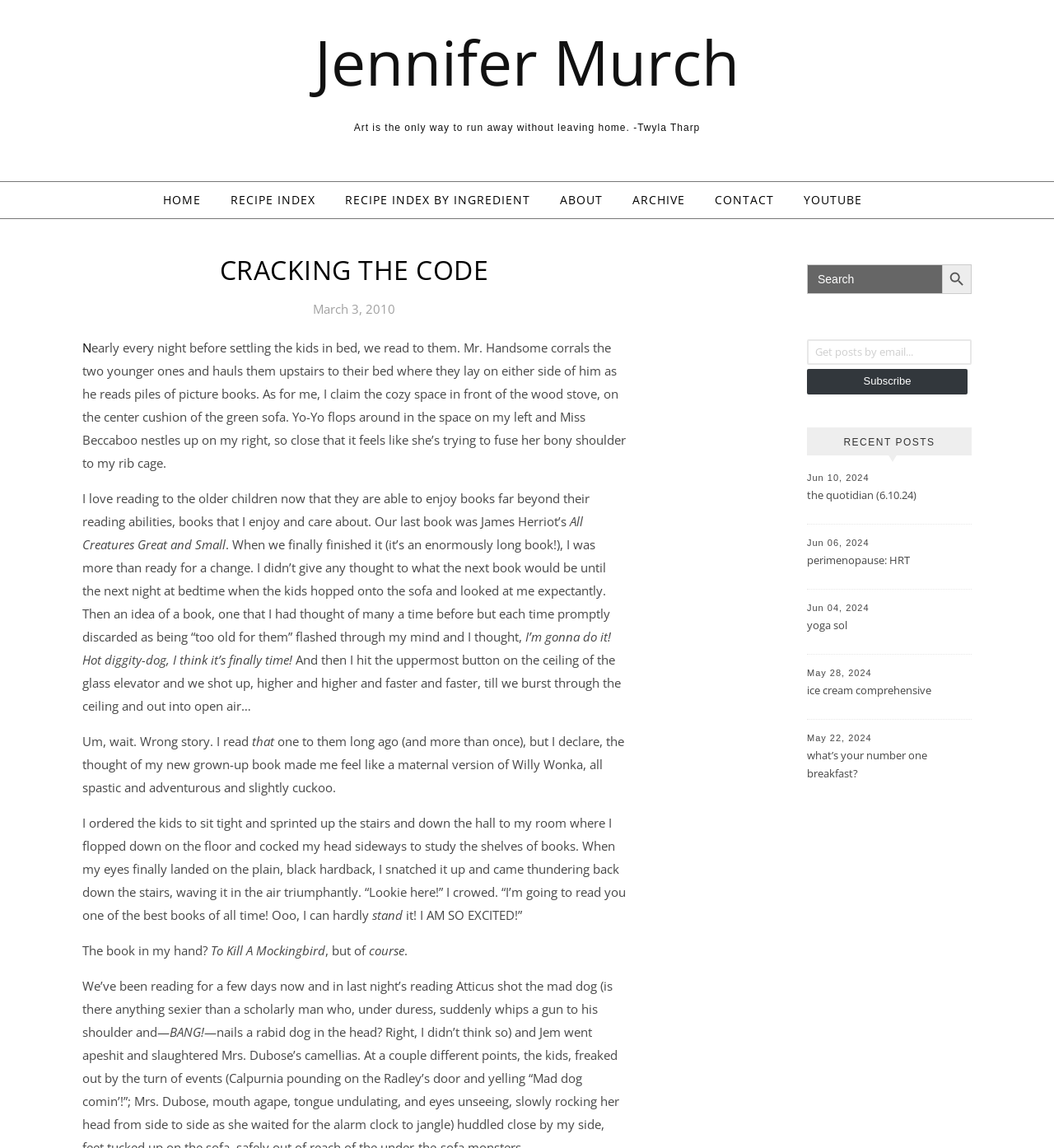What is the author's name?
Please answer the question with a detailed response using the information from the screenshot.

The author's name is mentioned in the link 'Jennifer Murch' at the top of the page, which suggests that the webpage is a personal blog or website belonging to Jennifer Murch.